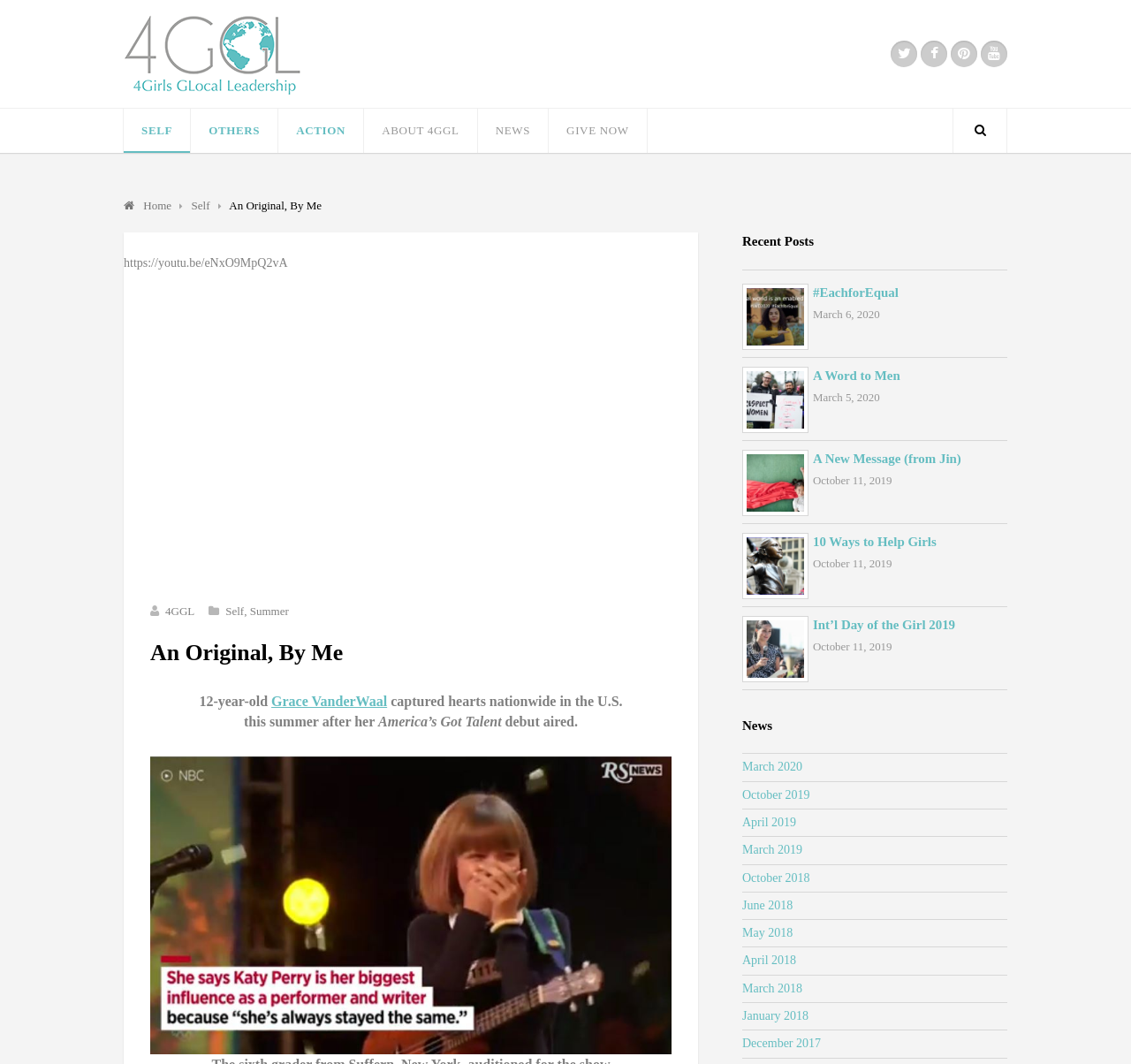Please find and give the text of the main heading on the webpage.

An Original, By Me